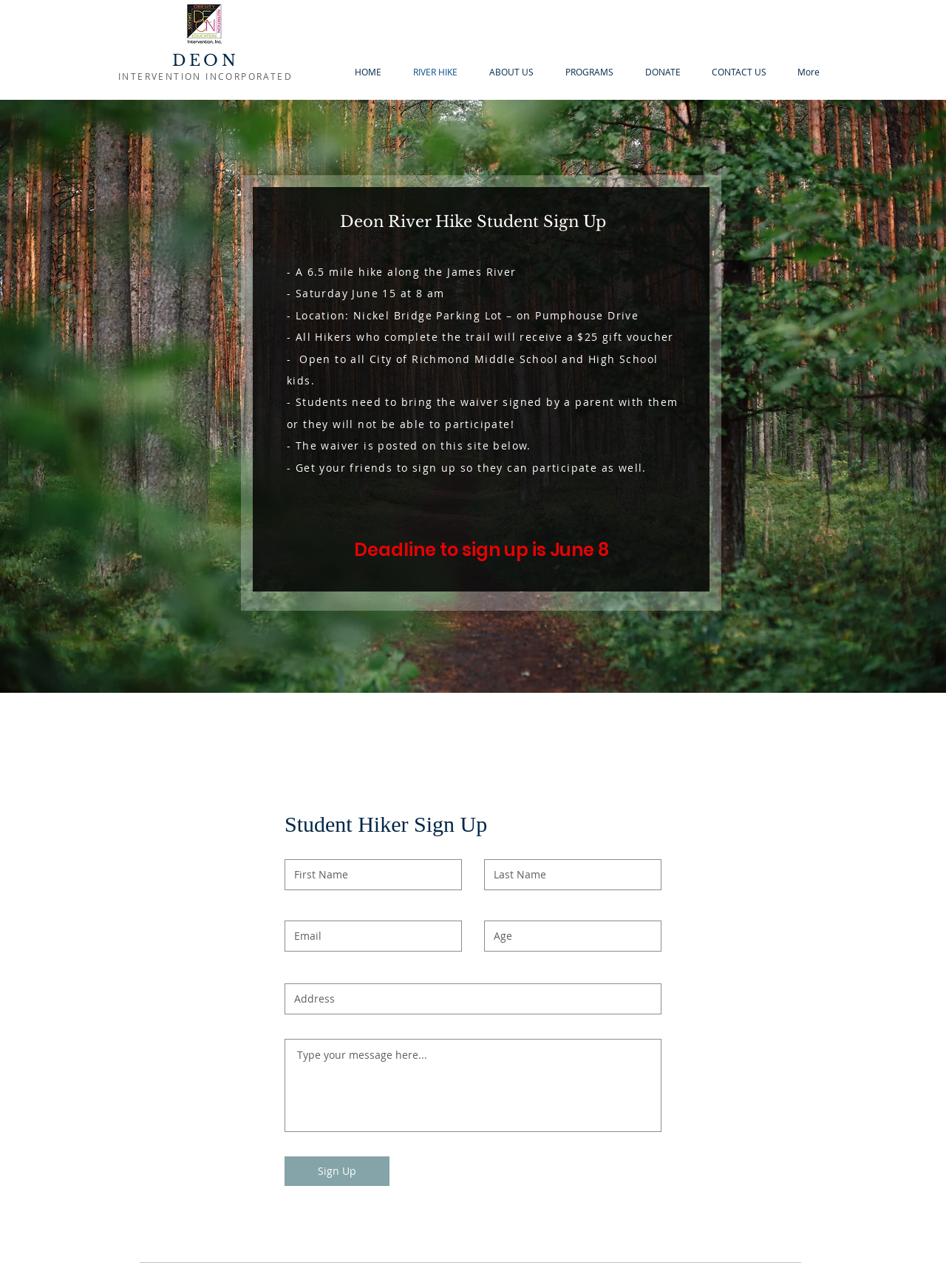Given the element description DONATE, predict the bounding box coordinates for the UI element in the webpage screenshot. The format should be (top-left x, top-left y, bottom-right x, bottom-right y), and the values should be between 0 and 1.

[0.665, 0.05, 0.736, 0.062]